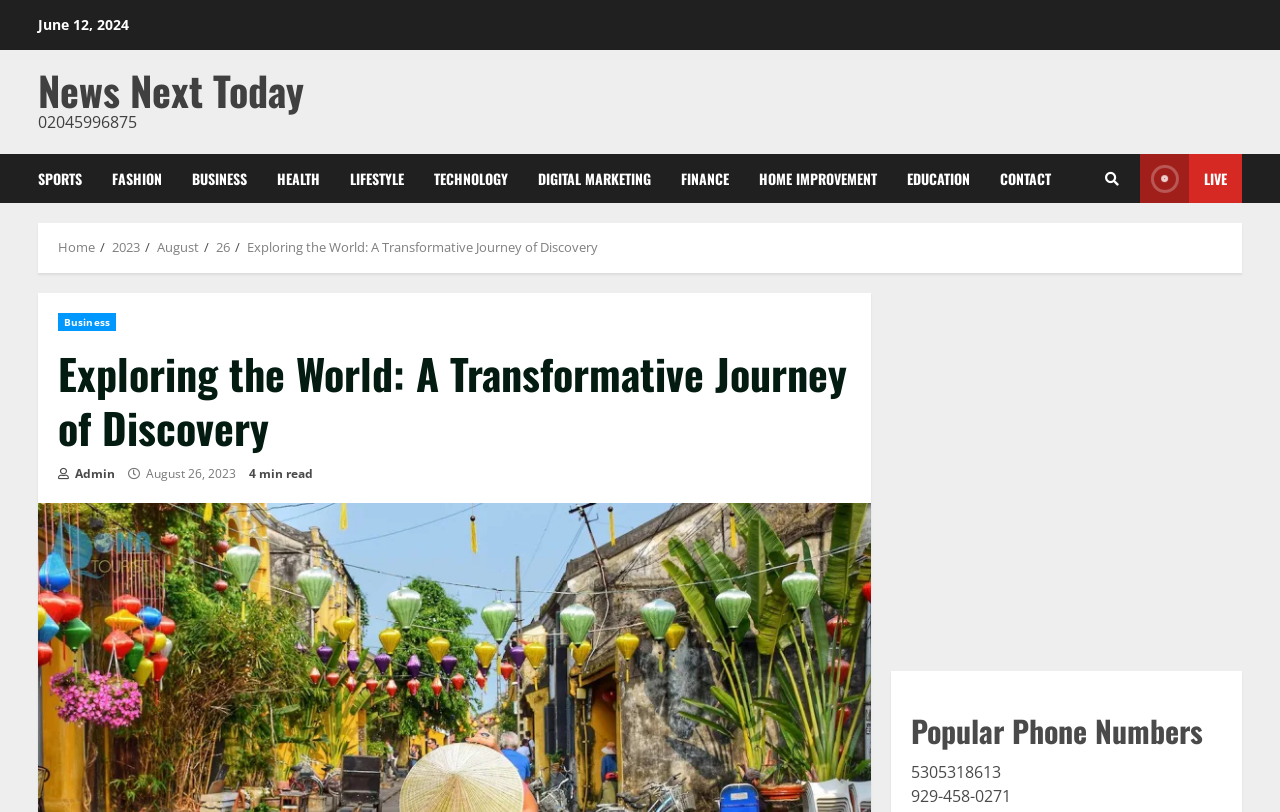What categories are listed in the navigation menu?
Based on the image, answer the question with a single word or brief phrase.

SPORTS, FASHION, BUSINESS, etc.